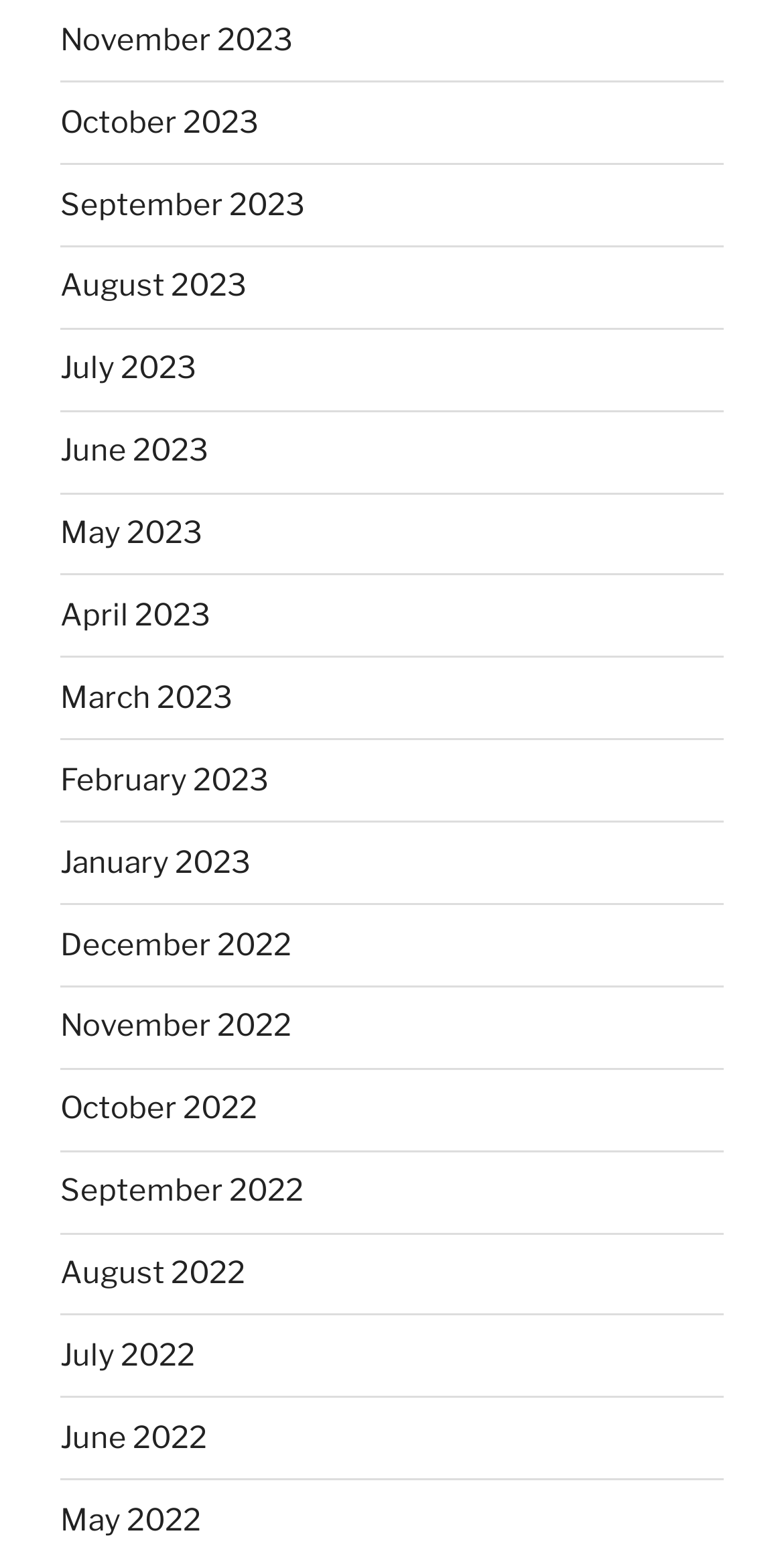How many months are listed?
Refer to the image and offer an in-depth and detailed answer to the question.

I counted the number of links on the webpage, and there are 15 links, each representing a month from January 2022 to November 2023.